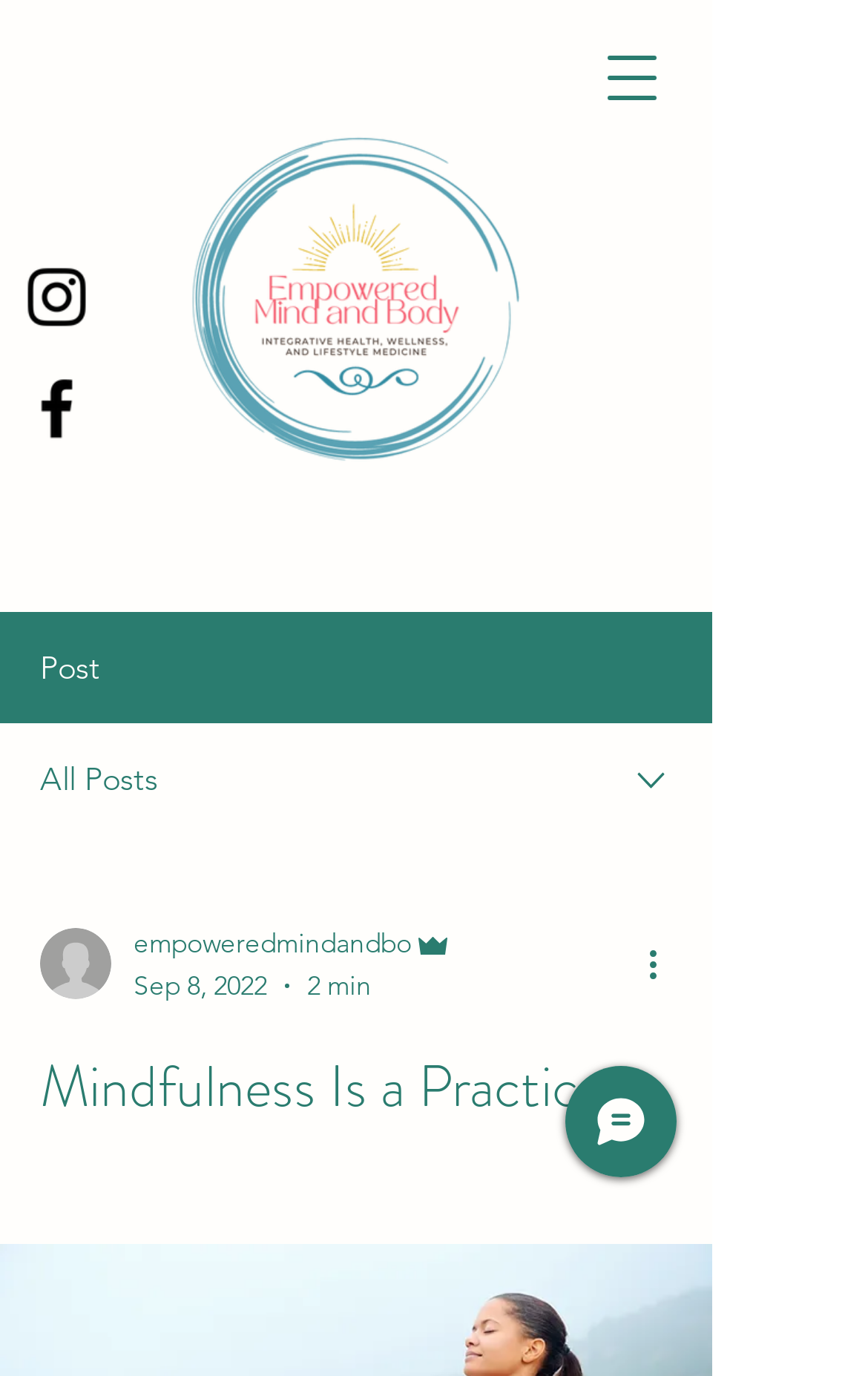What is the estimated reading time of the post?
Respond with a short answer, either a single word or a phrase, based on the image.

2 min